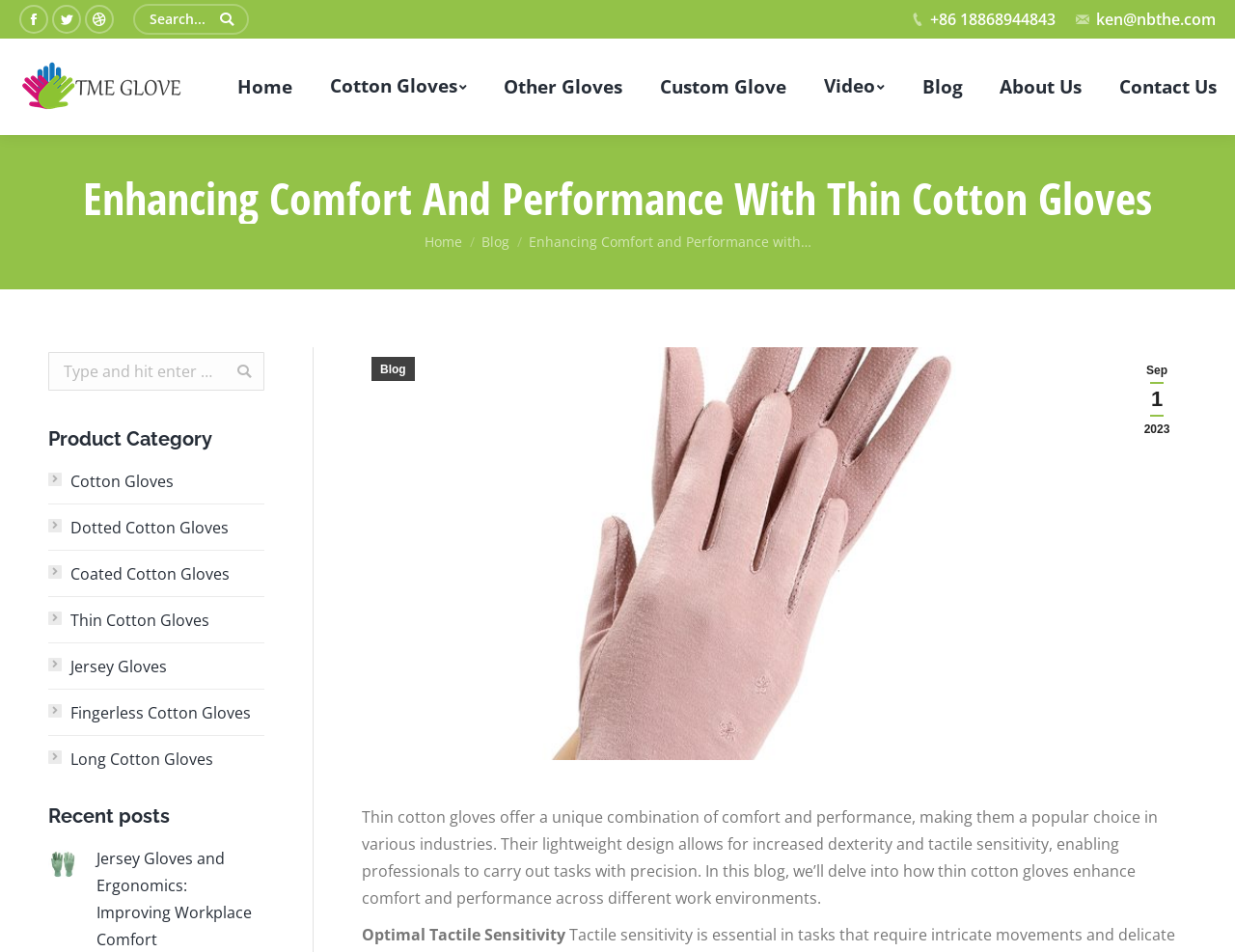How many social media links are available?
Kindly offer a comprehensive and detailed response to the question.

I counted the number of social media links available on the webpage, which are Facebook, Twitter, and Dribbble, and found that there are 3 social media links.